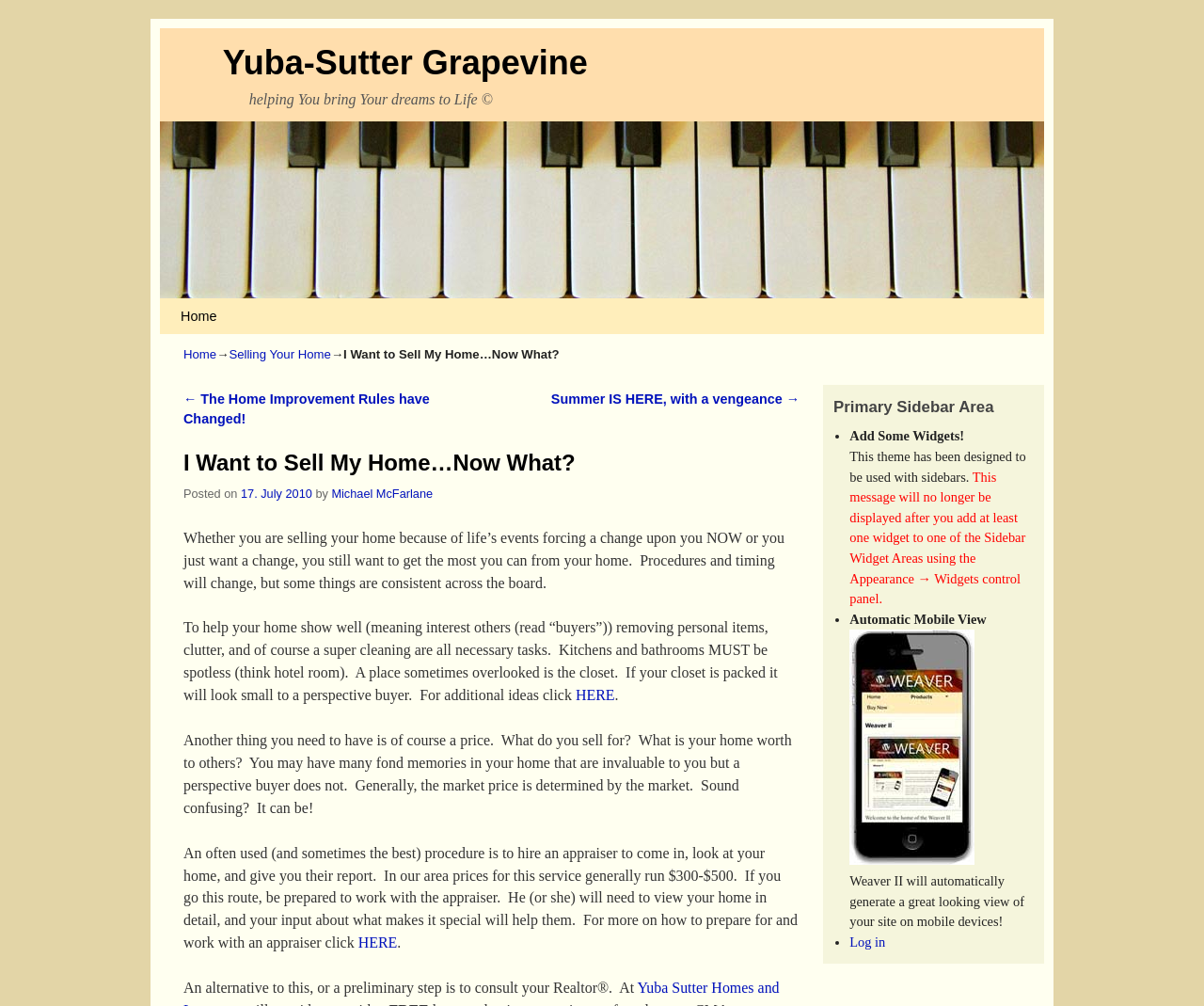Please find the bounding box coordinates of the element's region to be clicked to carry out this instruction: "Log in to the website".

[0.706, 0.929, 0.735, 0.944]